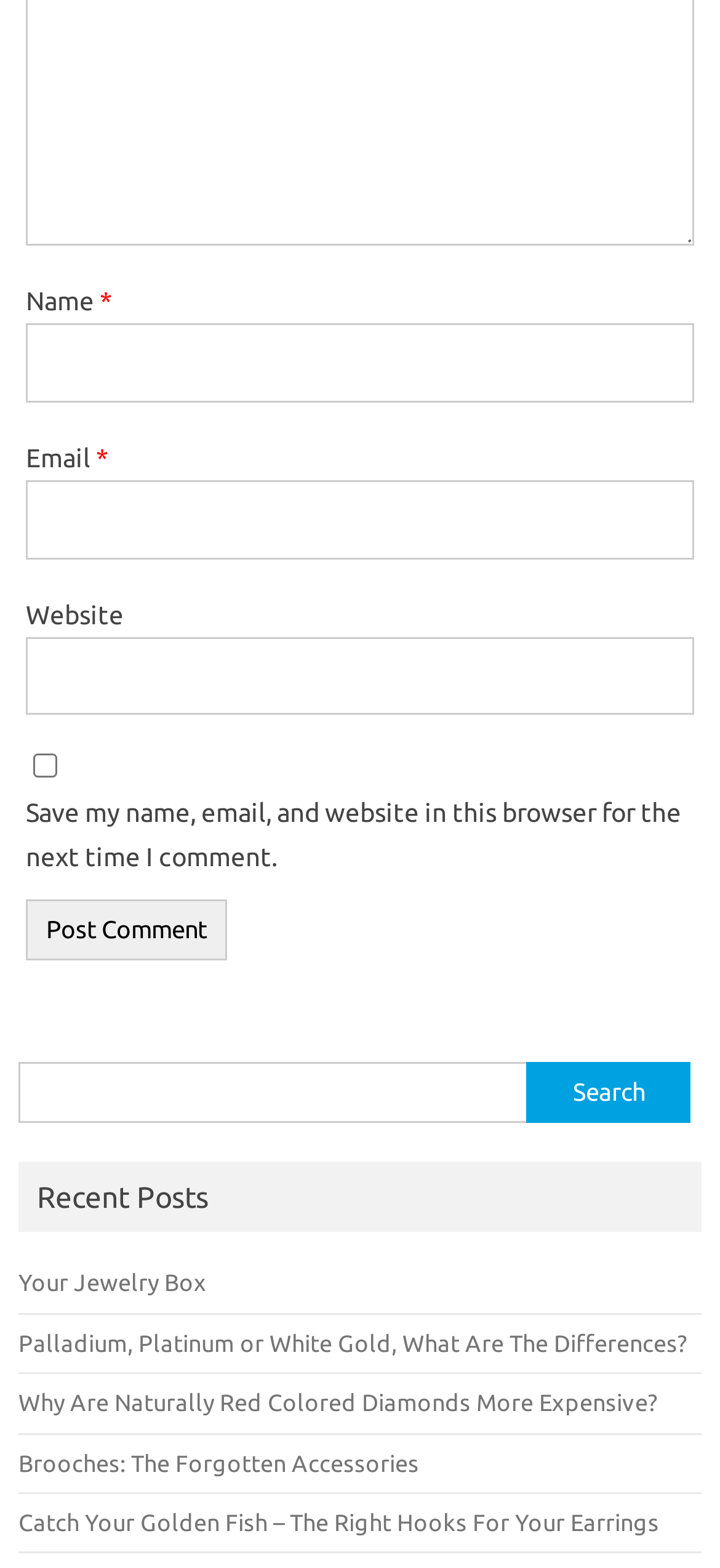What is the function of the button at the bottom?
We need a detailed and exhaustive answer to the question. Please elaborate.

The button is located at the bottom of the page, within a search form that contains a textbox and a label 'Search for:'. The button is likely used to submit the search query and retrieve relevant results.